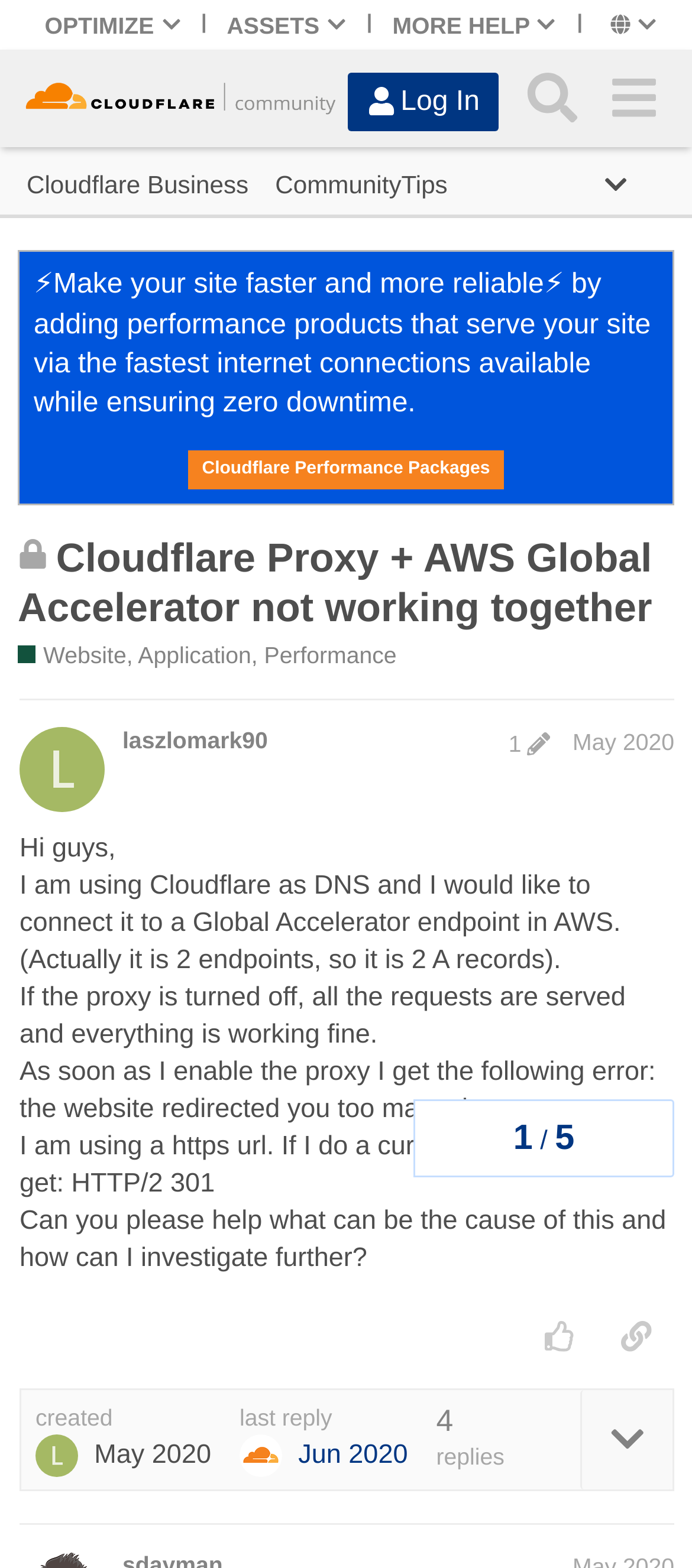What is the error message when the proxy is enabled?
Offer a detailed and exhaustive answer to the question.

When the proxy is enabled, the error message that appears is 'the website redirected you too many times', as stated in the text of the original post.